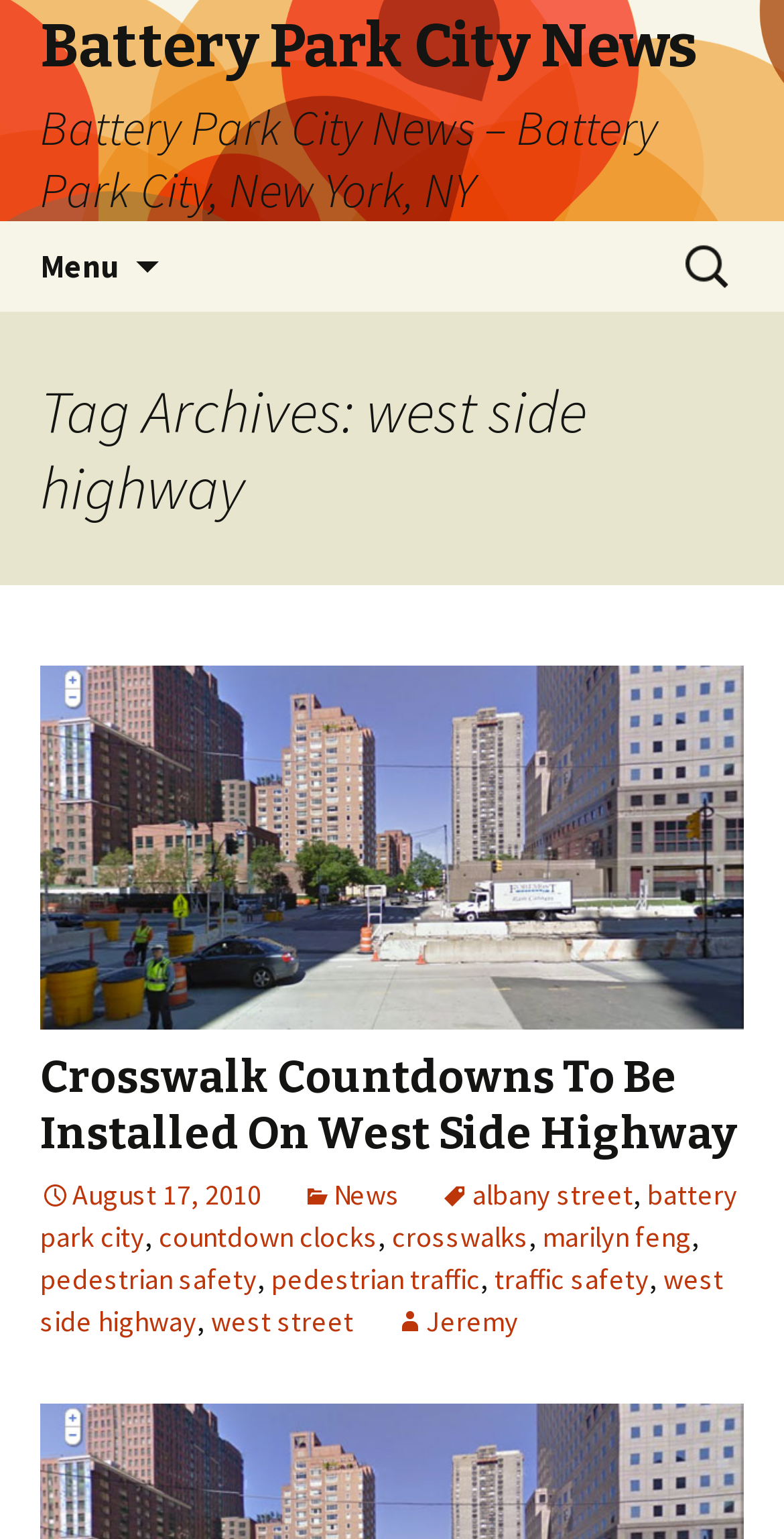What is the topic of the article?
Answer the question in as much detail as possible.

The topic of the article can be inferred from the title of the article, which is 'Crosswalk Countdowns To Be Installed On West Side Highway'. This suggests that the article is about the installation of crosswalk countdowns on the West Side Highway.